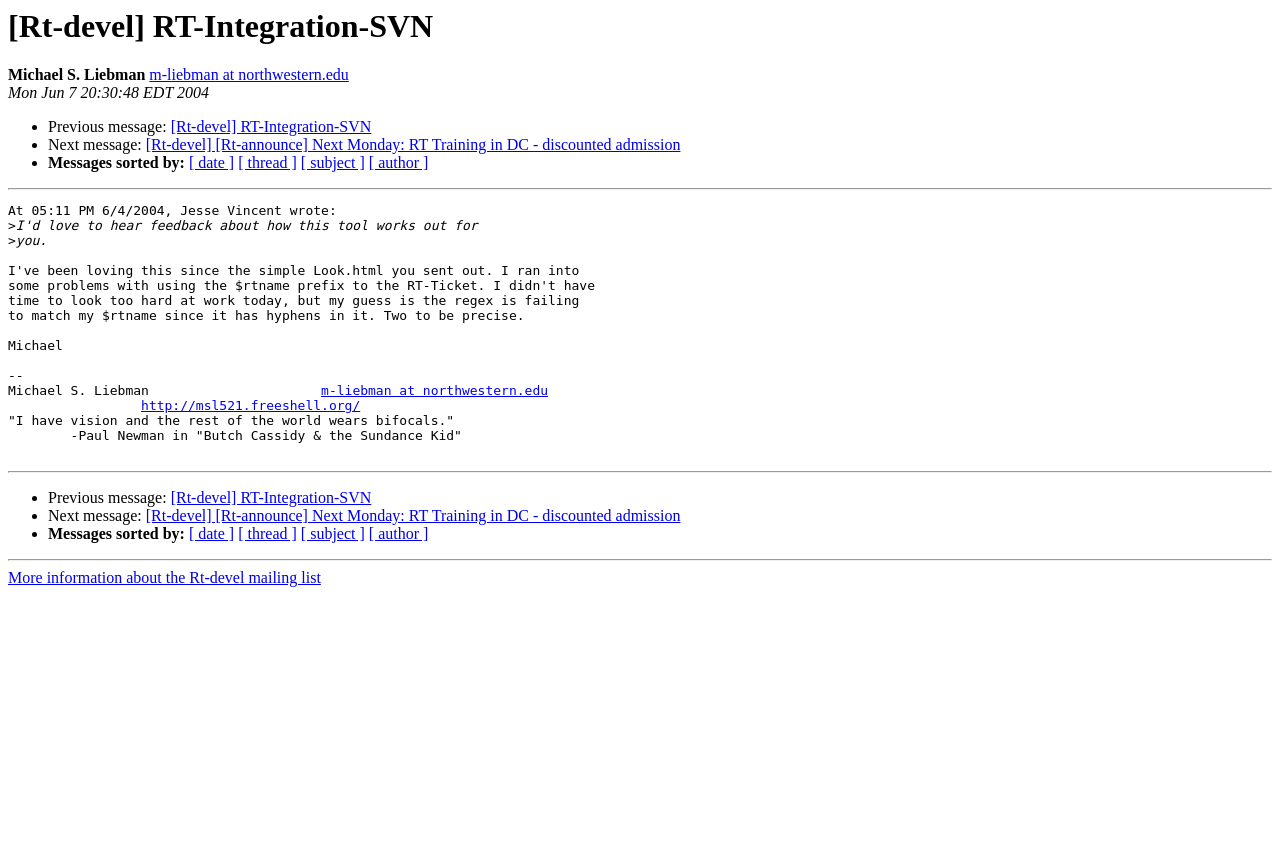Construct a comprehensive caption that outlines the webpage's structure and content.

This webpage appears to be an archived email thread from the Rt-devel mailing list. At the top, there is a heading that reads "[Rt-devel] RT-Integration-SVN" and is focused. Below the heading, there is a line of text that displays the sender's name, "Michael S. Liebman", and their email address, "m-liebman at northwestern.edu". The date of the email, "Mon Jun 7 20:30:48 EDT 2004", is also shown.

The main content of the email is a message from Jesse Vincent, which is quoted and indented. The message is preceded by a line that reads "At 05:11 PM 6/4/2004, Jesse Vincent wrote:". The message itself spans multiple lines and includes a link to a website, "http://msl521.freeshell.org/", and a quote from the movie "Butch Cassidy & the Sundance Kid".

The email thread is navigable, with links to the previous and next messages in the thread, as well as options to sort the messages by date, thread, subject, or author. These links are arranged horizontally and are separated by list markers. There are also horizontal separators that divide the different sections of the email thread.

At the bottom of the page, there is a link to more information about the Rt-devel mailing list.